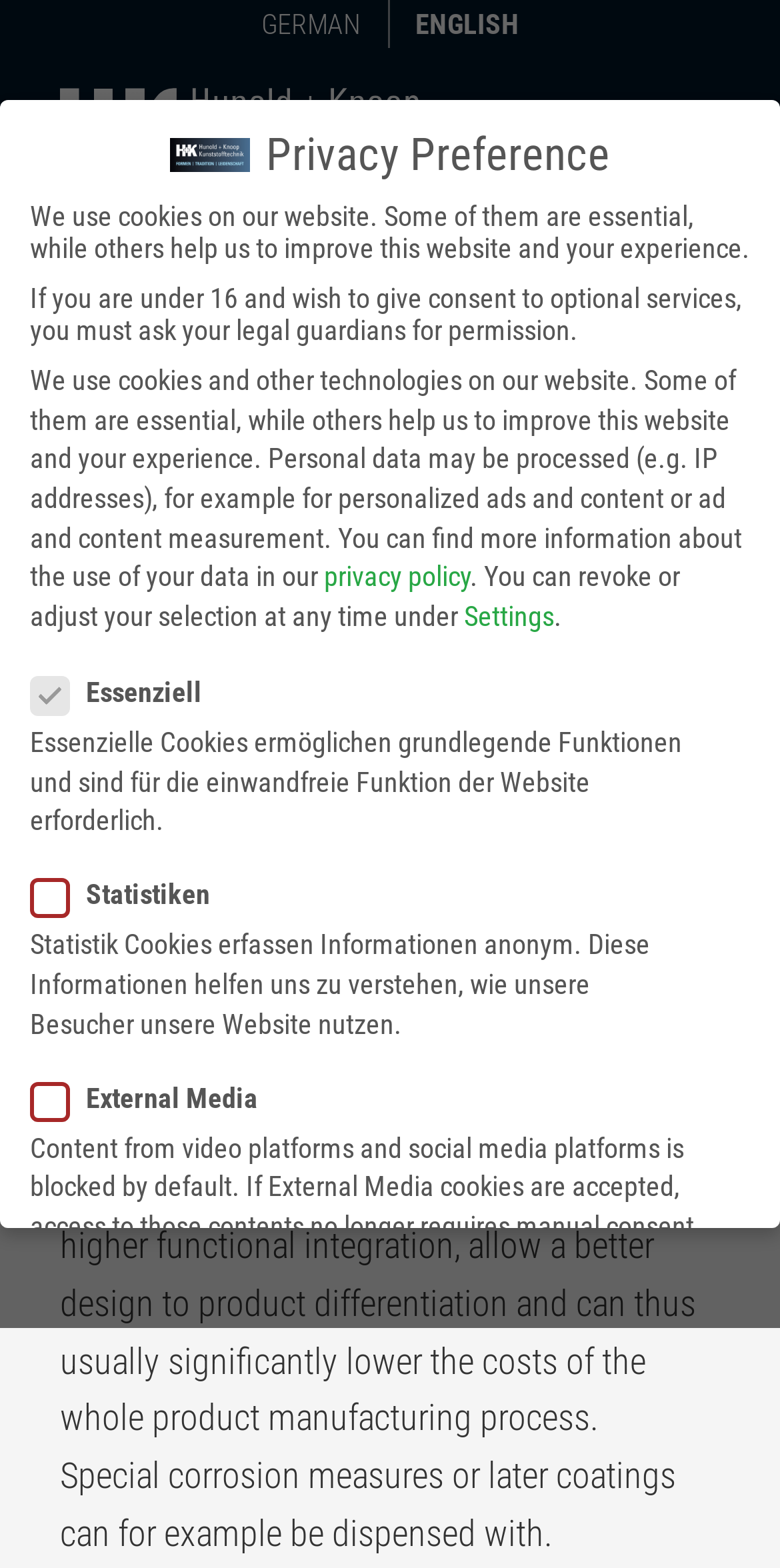What are the advantages of thermoplastics?
Using the image as a reference, give an elaborate response to the question.

I found this answer by reading the static text elements on the webpage, which mention that thermoplastics have a low mass, better insulation, and produce less noise.